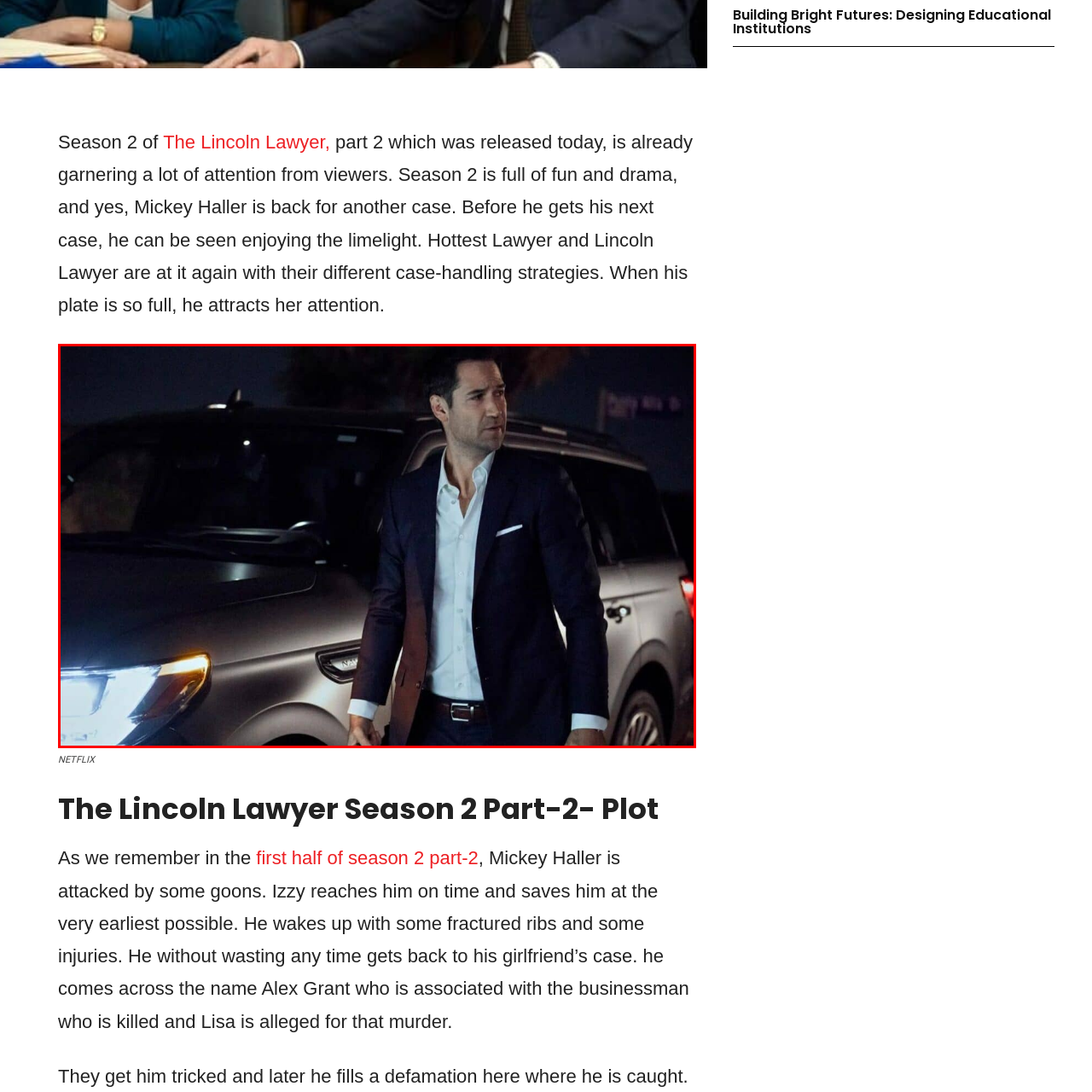Observe the content inside the red rectangle, What is the time of day in the scene? 
Give your answer in just one word or phrase.

Night